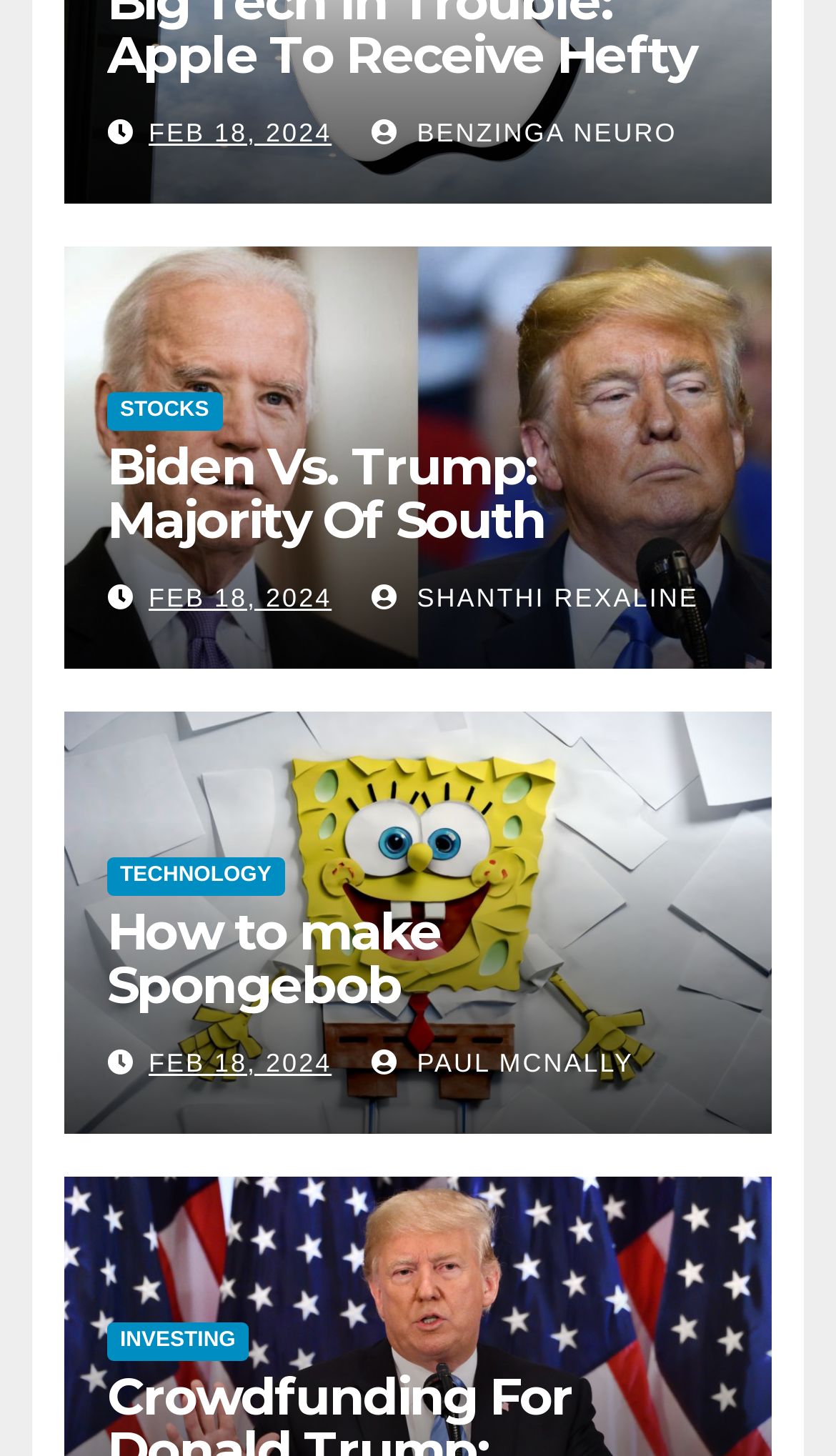Give the bounding box coordinates for this UI element: "Paul McNally". The coordinates should be four float numbers between 0 and 1, arranged as [left, top, right, bottom].

[0.444, 0.719, 0.758, 0.74]